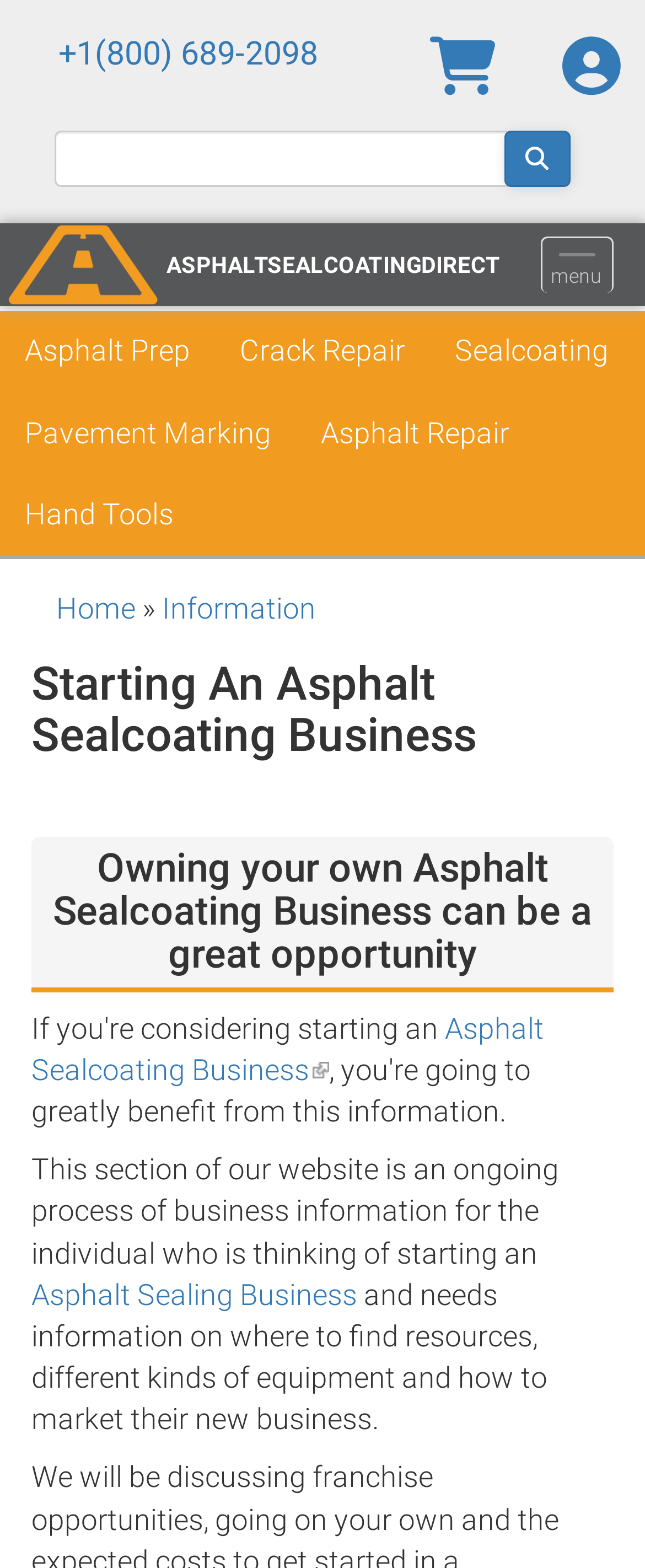What is the phone number to contact?
Look at the screenshot and give a one-word or phrase answer.

+1(800) 689-2098